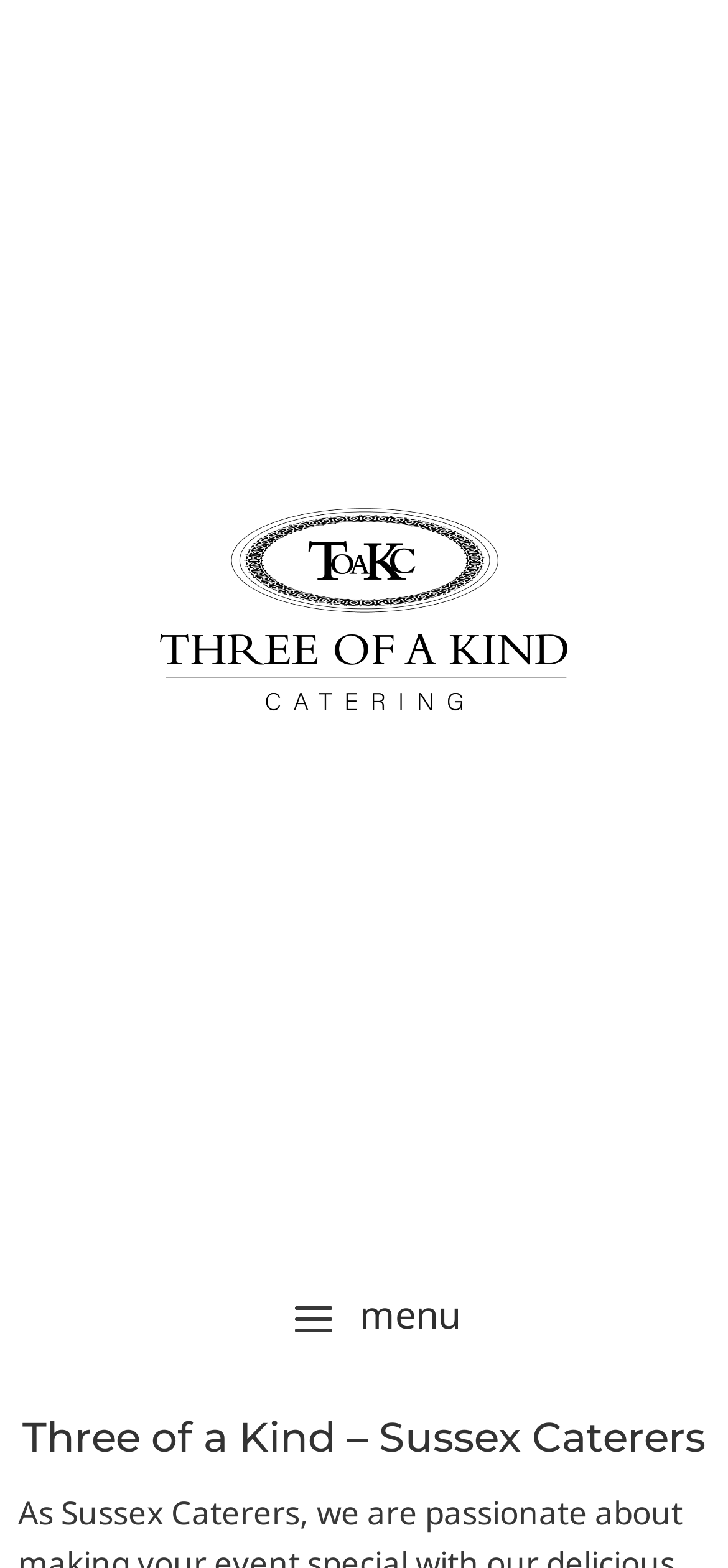Given the element description "" in the screenshot, predict the bounding box coordinates of that UI element.

[0.467, 0.683, 0.533, 0.766]